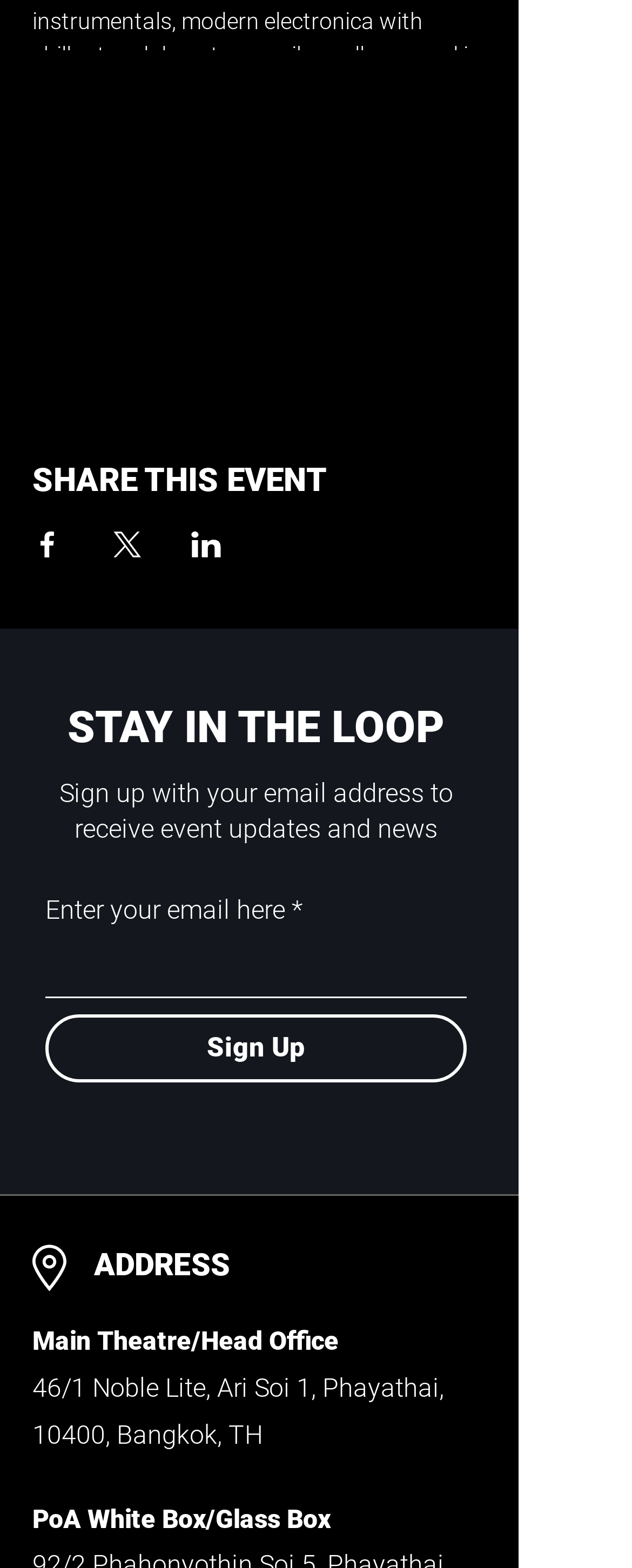What is the event style?
Based on the screenshot, answer the question with a single word or phrase.

lounge